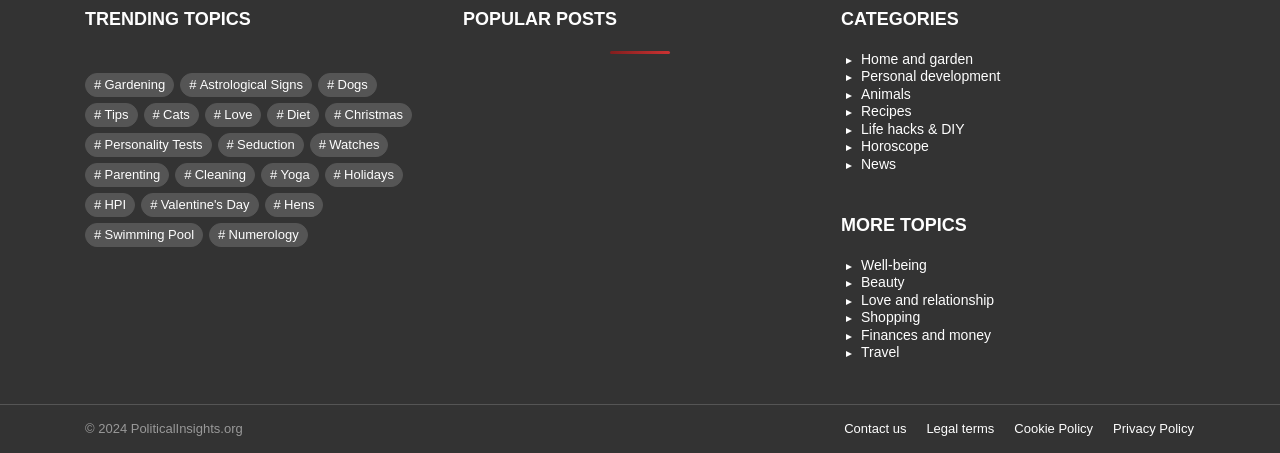Please provide a brief answer to the following inquiry using a single word or phrase:
What is the last popular post?

Not specified